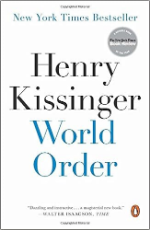Analyze the image and describe all the key elements you observe.

The image features the book cover of "World Order," authored by Henry Kissinger, who is renowned for his influential role in shaping American foreign policy. The cover prominently displays the title in bold blue lettering, contrasted against a white background, emphasizing the thematic focus on global dynamics. A notable silver sticker indicates that it is a "New York Times Bestseller," highlighting its popularity and critical acclaim. Below the title, a quotation from *TIME* praises the book as "dazzling and instructive... a magnificent new book." This suggests a deep exploration of the complexities of international relations and the quest for global stability, making it a significant read for those interested in political theory and diplomacy. The book is published by Penguin, a reputable publisher known for its diverse catalog of influential literature.